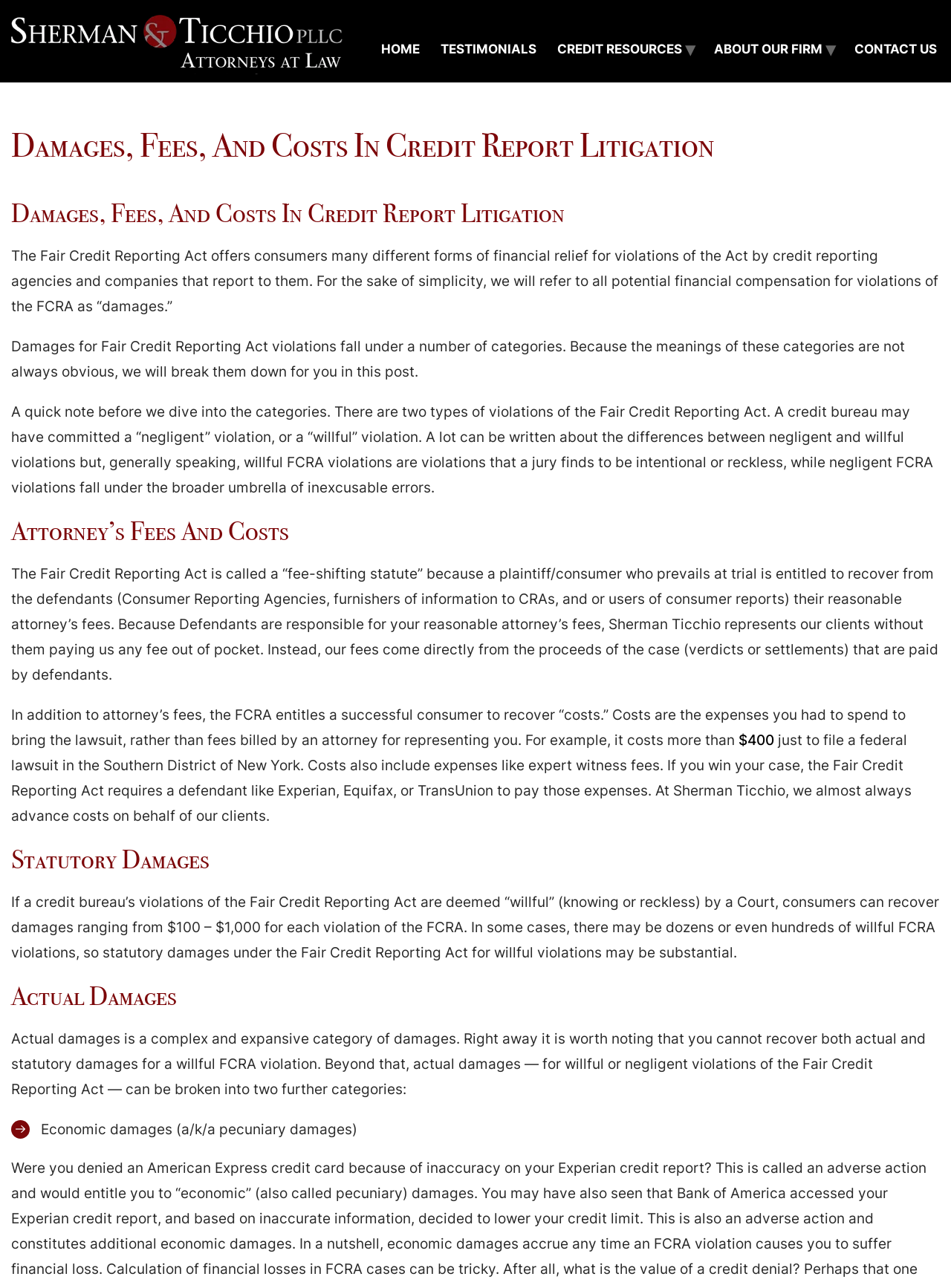Answer the following query concisely with a single word or phrase:
What are the two categories of actual damages?

Economic and non-economic